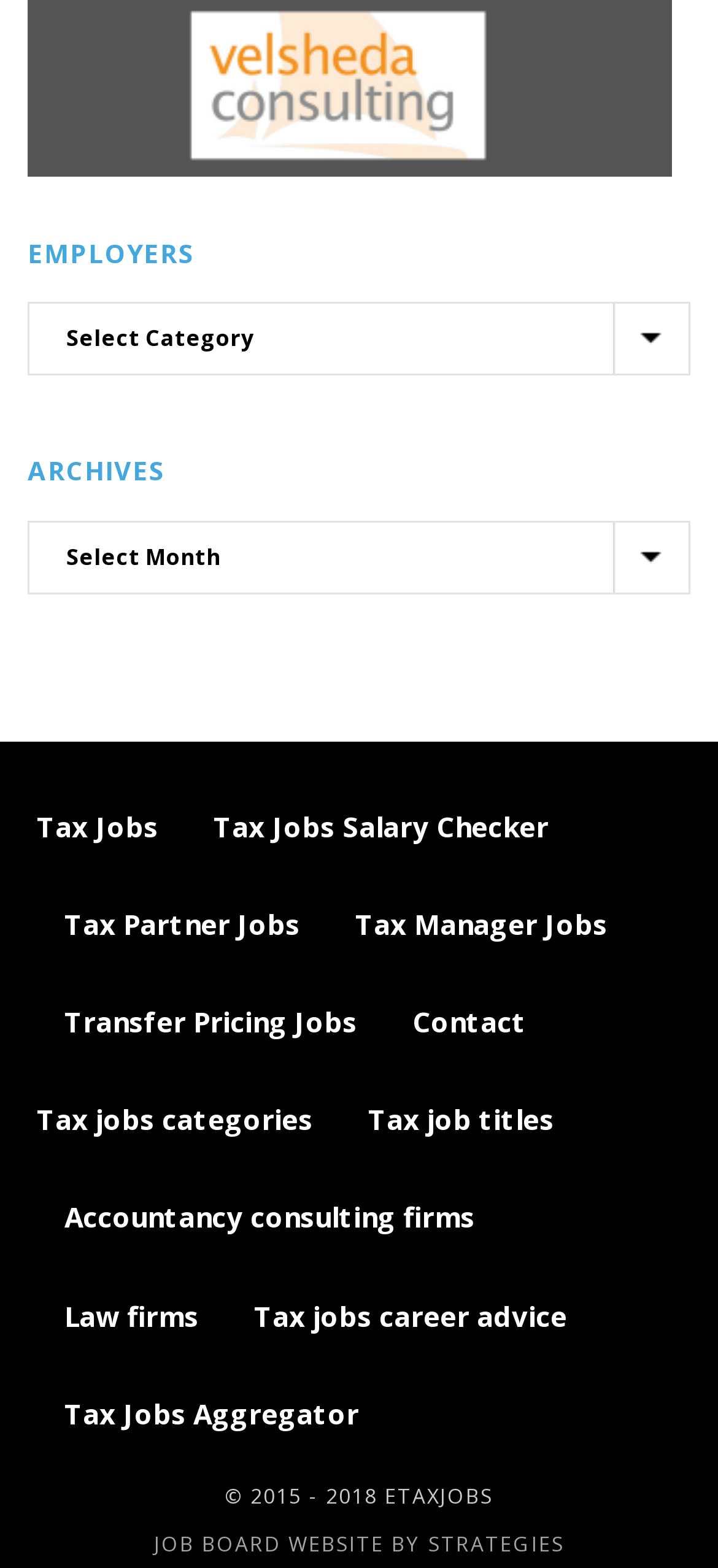What is the category of jobs listed on this webpage?
Provide a detailed answer to the question, using the image to inform your response.

Based on the links provided on the webpage, such as 'Tax Jobs', 'Tax Jobs Salary Checker', 'Tax Partner Jobs', and 'Tax Manager Jobs', it can be inferred that the category of jobs listed on this webpage is related to tax jobs.